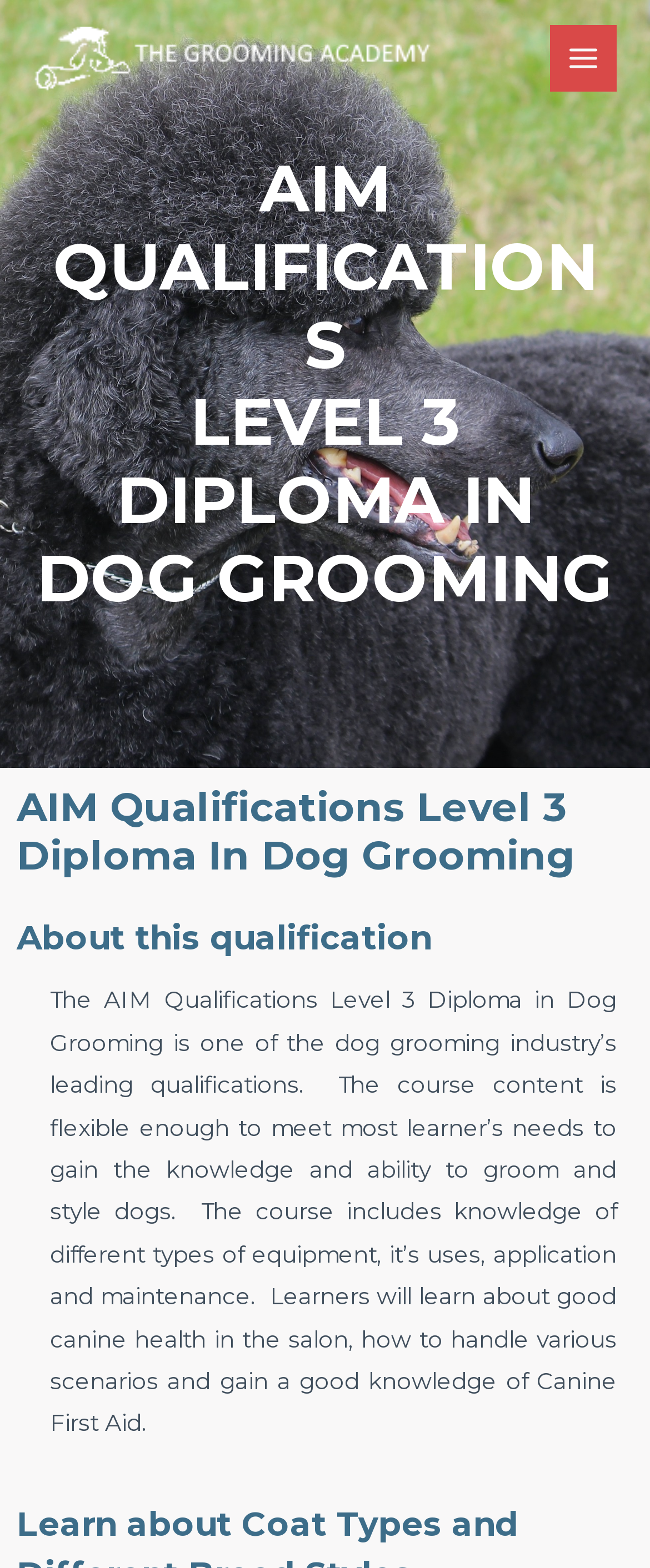What is the level of the diploma?
Using the information from the image, give a concise answer in one word or a short phrase.

Level 3